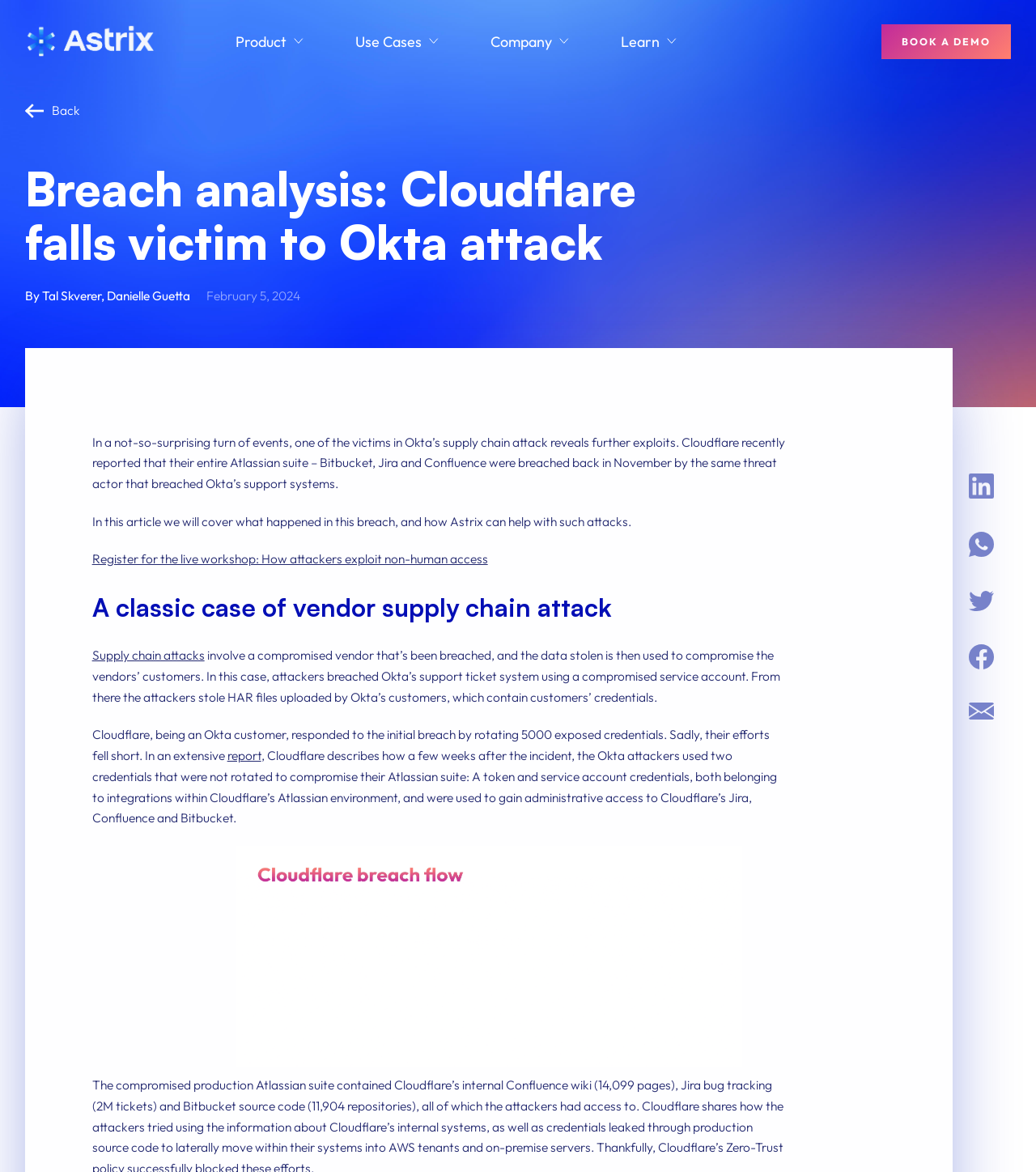Give a one-word or short phrase answer to the question: 
How many links are there in the 'WHAT'S NEW' section?

3